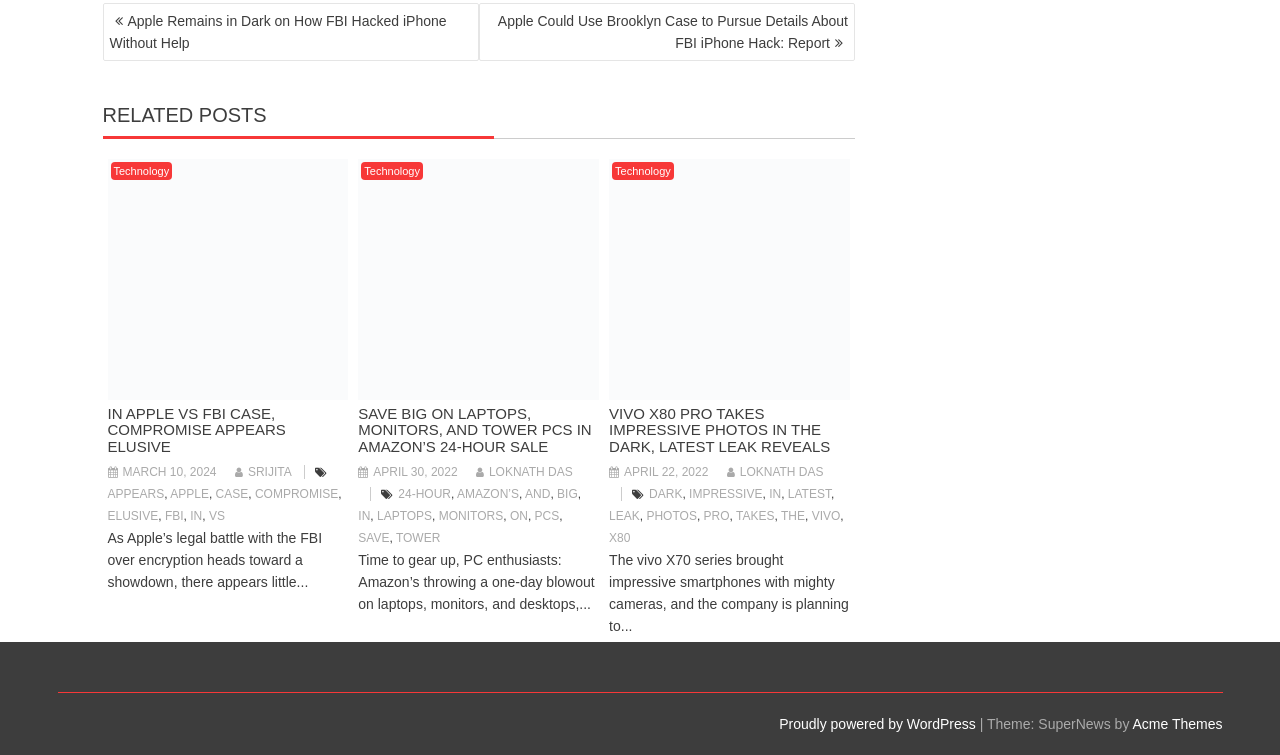How many related posts are there?
With the help of the image, please provide a detailed response to the question.

I counted the number of list markers with the text '•' which are used to indicate related posts, and there are three of them.